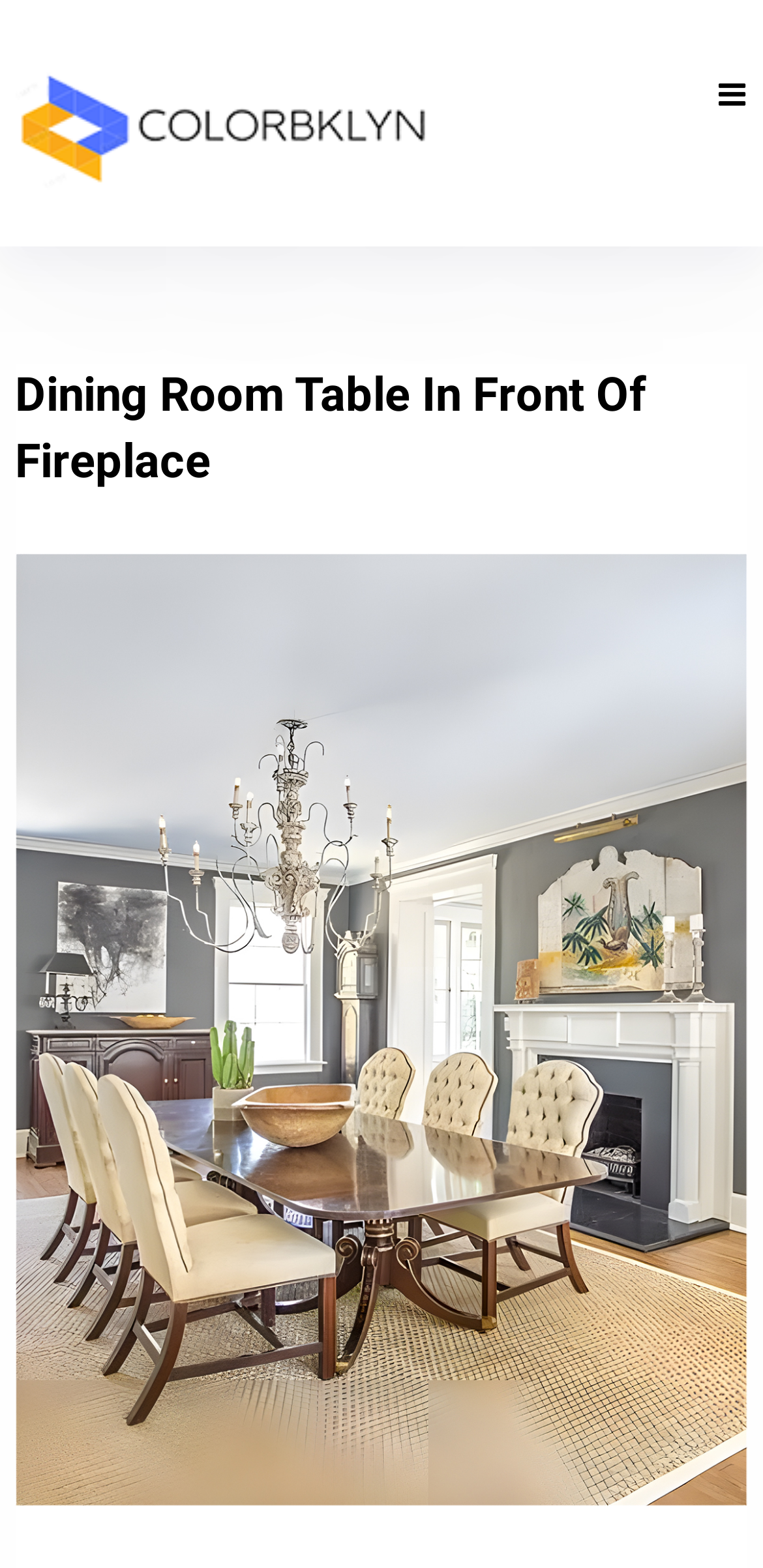Based on the image, provide a detailed response to the question:
Is the image of the room a main focus?

The image element takes up a significant portion of the webpage, and its bounding box coordinates suggest that it is a prominent element on the page, making it a main focus.